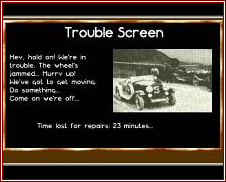How much time has been lost due to repairs?
Using the image, answer in one word or phrase.

23 minutes